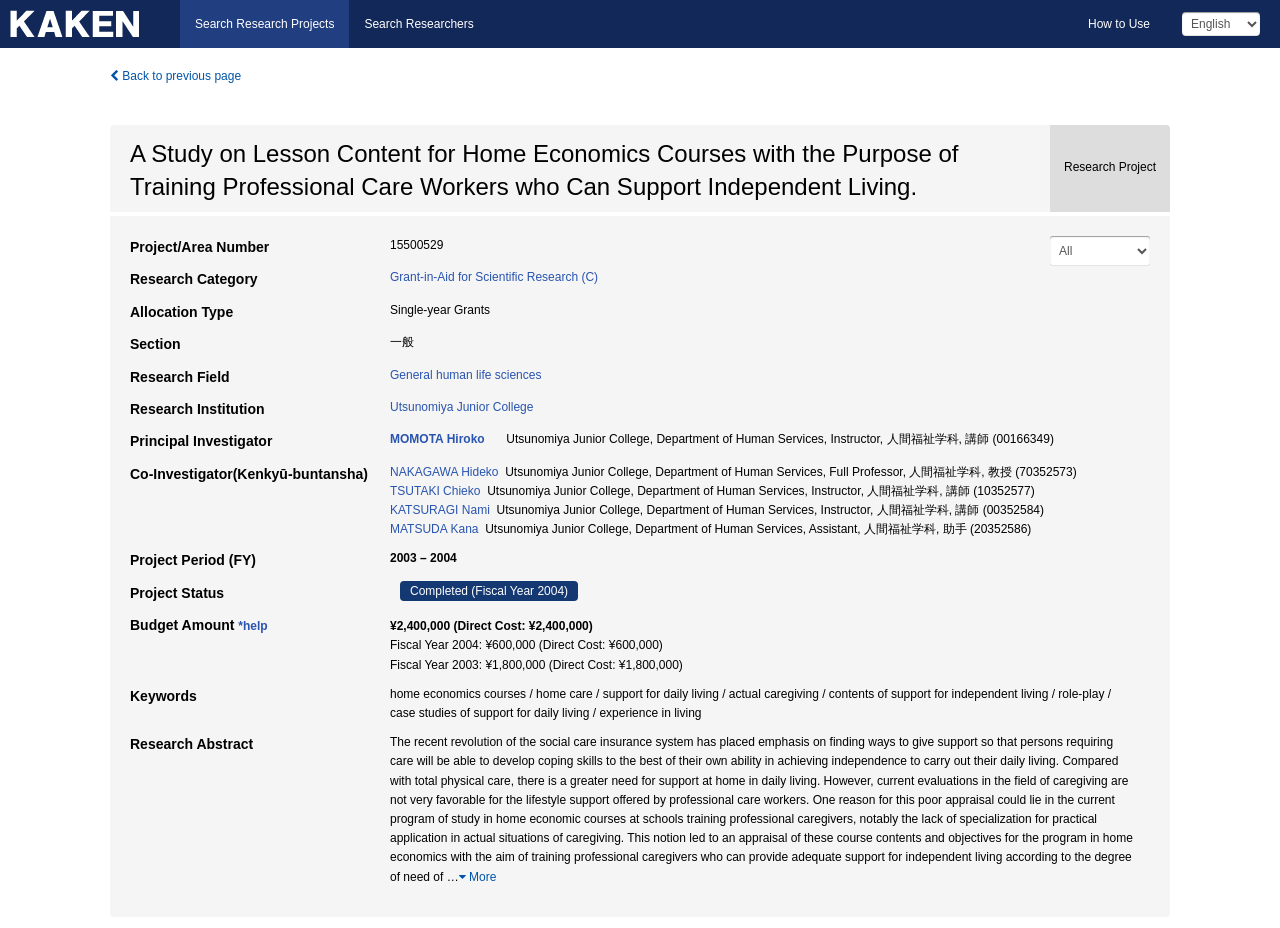Please determine the bounding box coordinates of the element to click on in order to accomplish the following task: "Learn about Hotıì ts’eeda". Ensure the coordinates are four float numbers ranging from 0 to 1, i.e., [left, top, right, bottom].

None